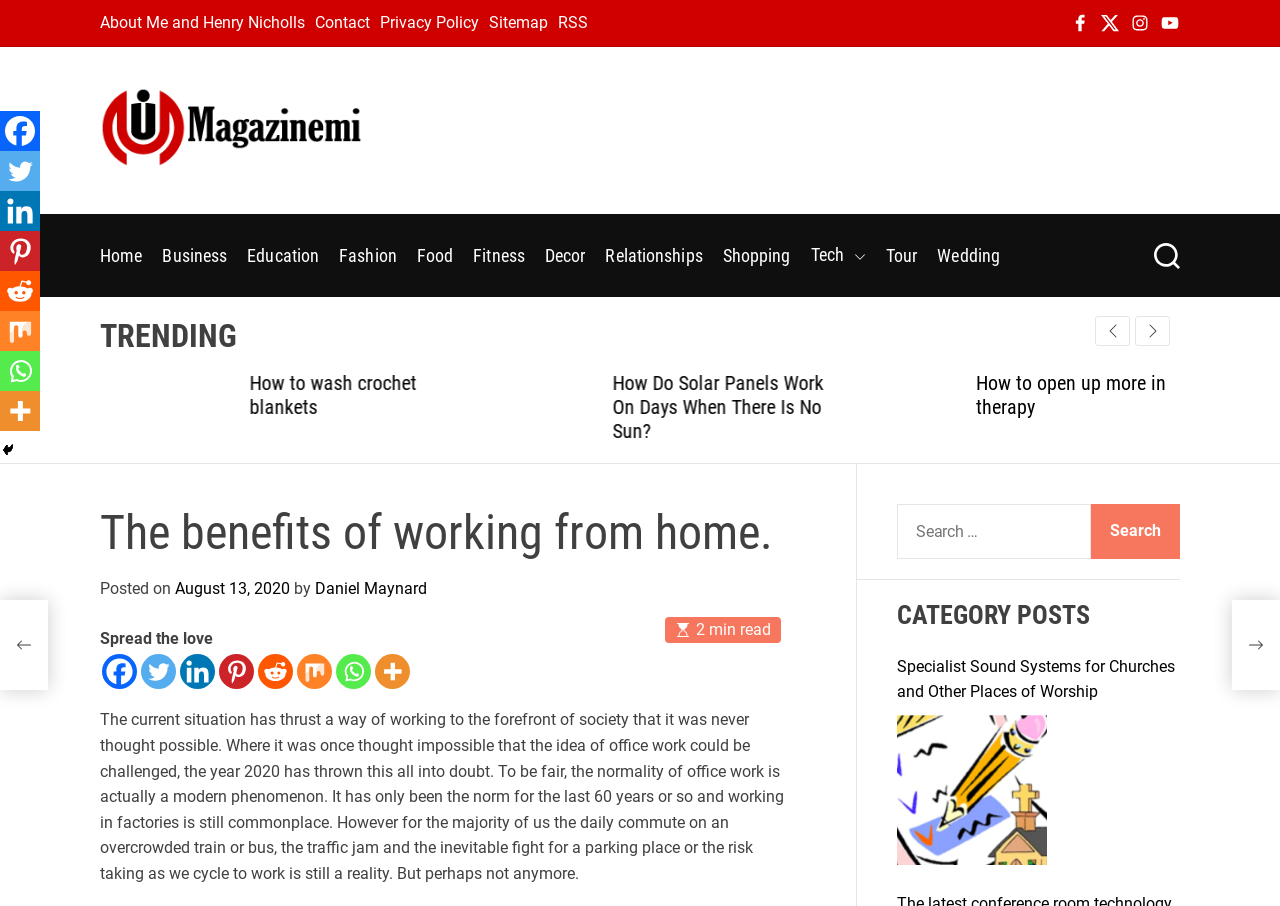Please answer the following question using a single word or phrase: 
What is the name of the magazine?

My Magazine